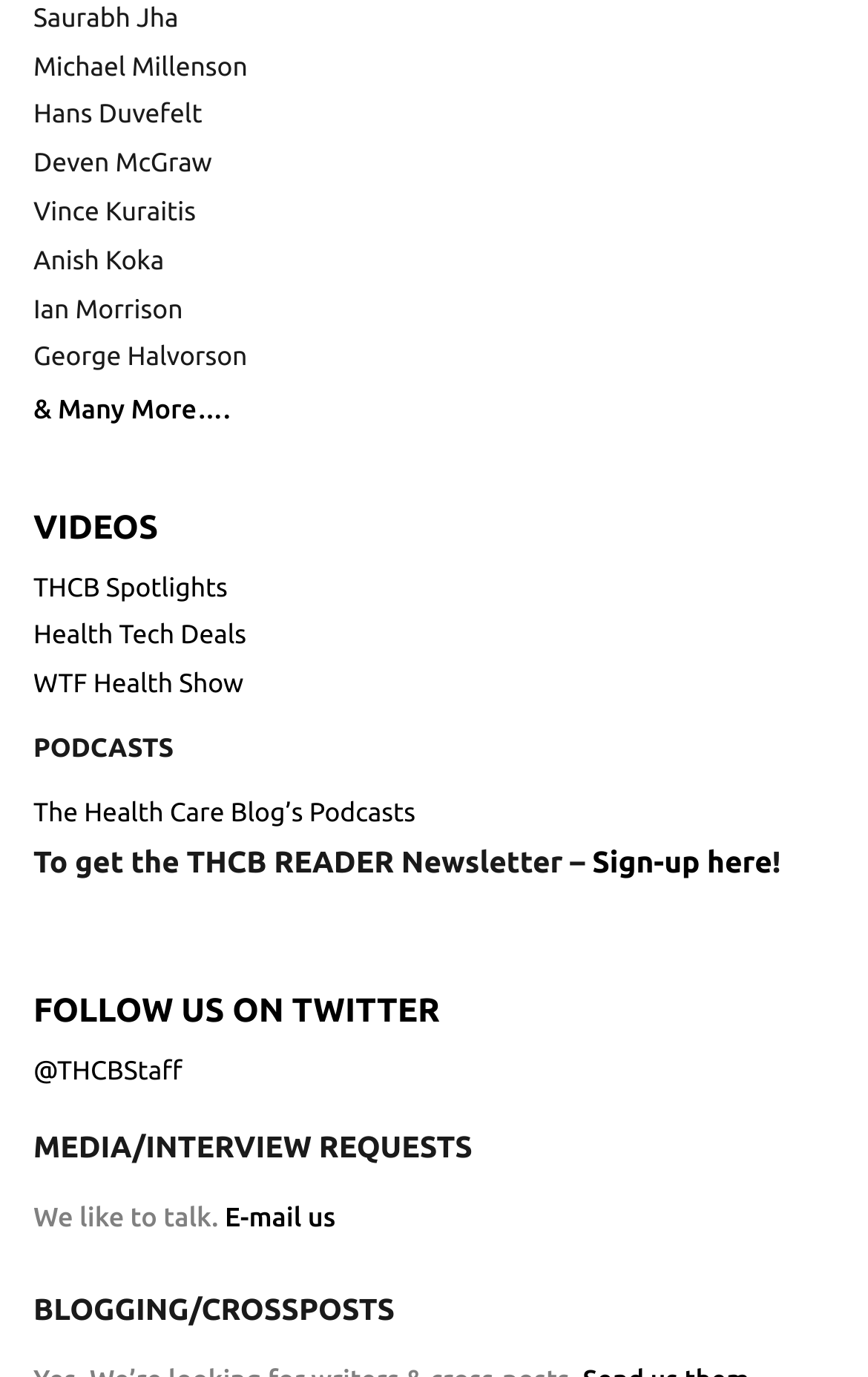Using the information from the screenshot, answer the following question thoroughly:
How can I contact the webpage for media or interview requests?

The webpage has a section that says 'MEDIA/INTERVIEW REQUESTS' and provides a link to 'E-mail us'. This suggests that users can contact the webpage for media or interview requests by sending an email.